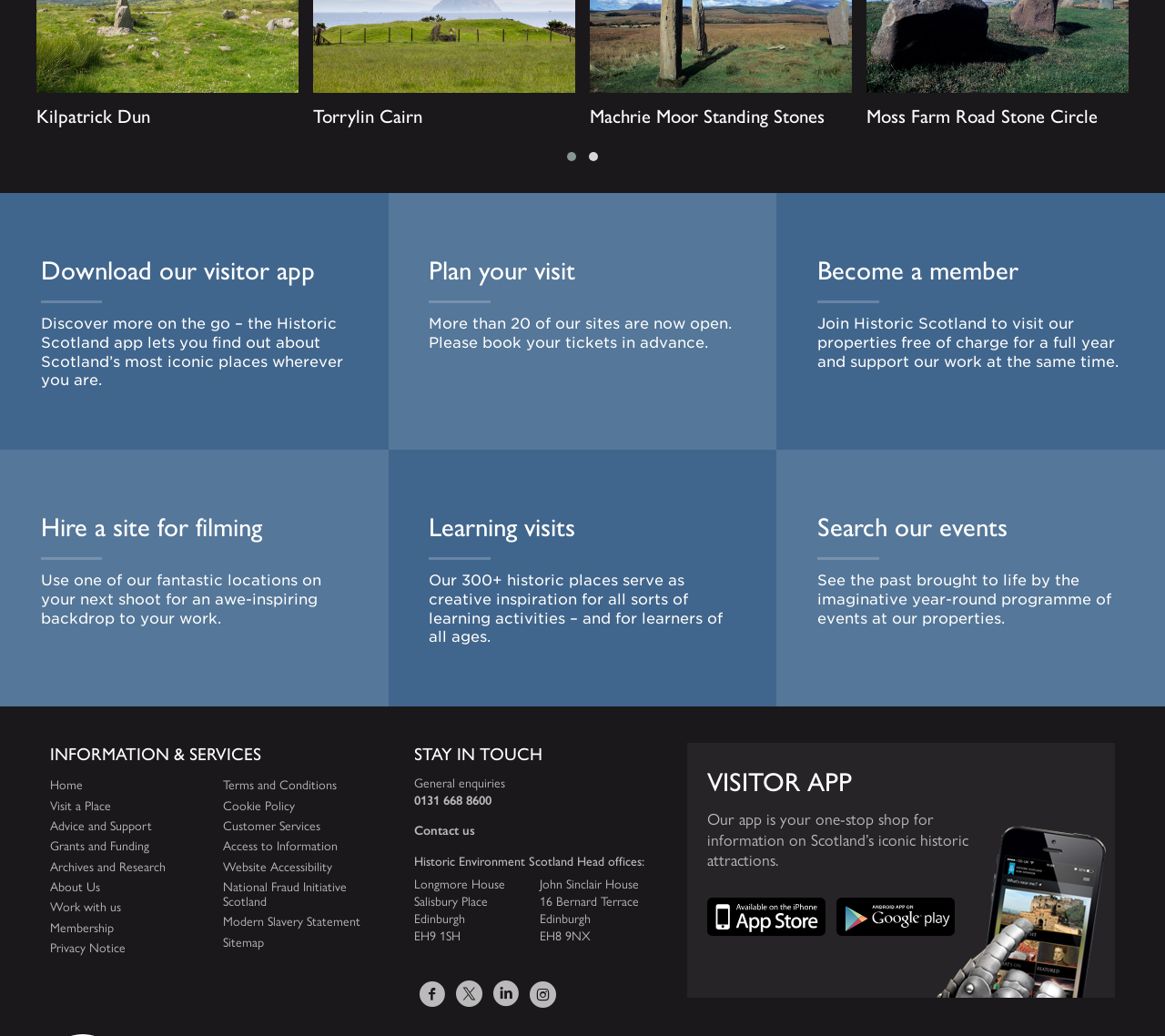Predict the bounding box coordinates for the UI element described as: "Archives and Research". The coordinates should be four float numbers between 0 and 1, presented as [left, top, right, bottom].

[0.043, 0.828, 0.184, 0.842]